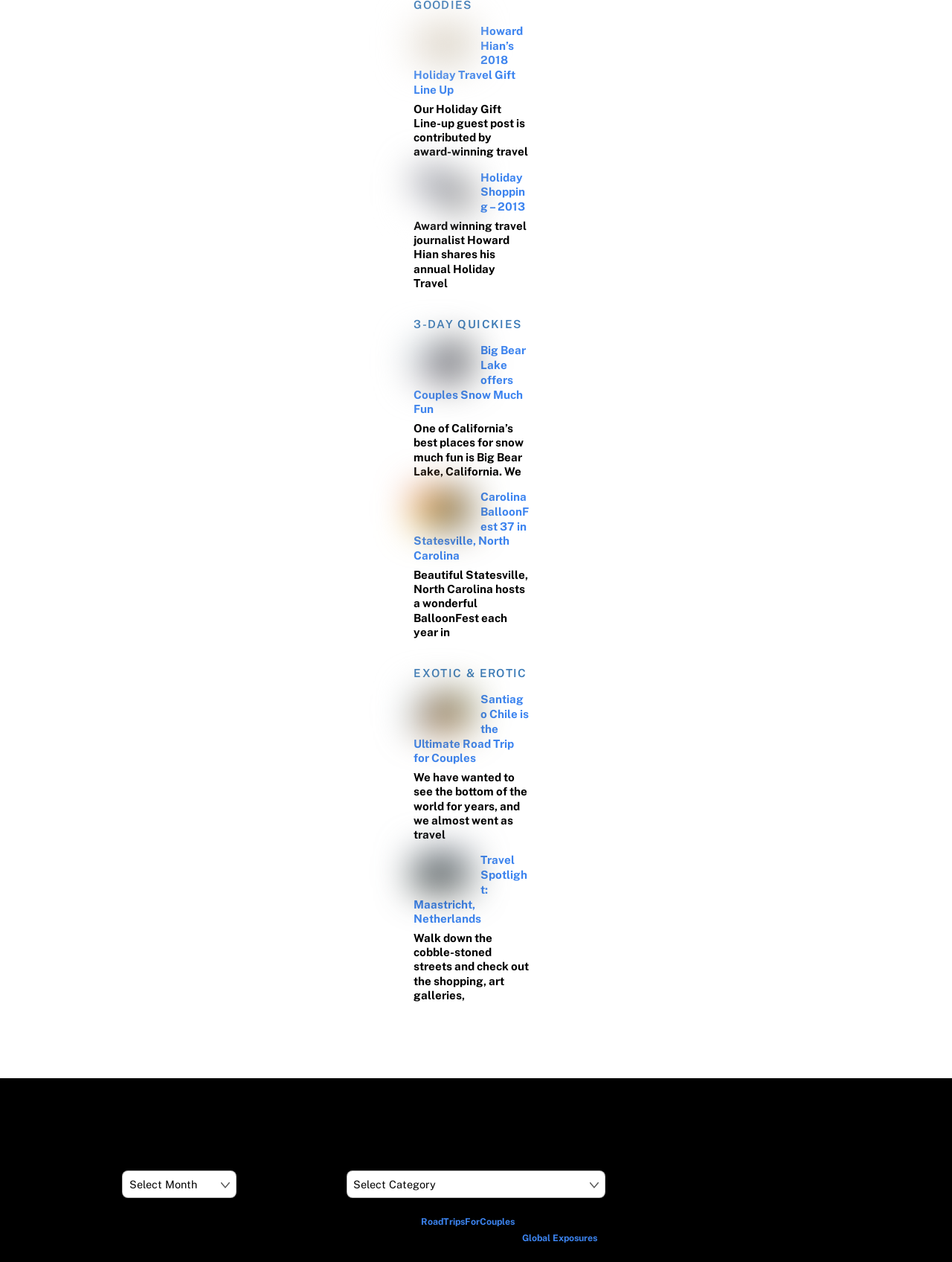Answer the question with a single word or phrase: 
What is the name of the event held in Statesville, North Carolina?

Carolina BalloonFest